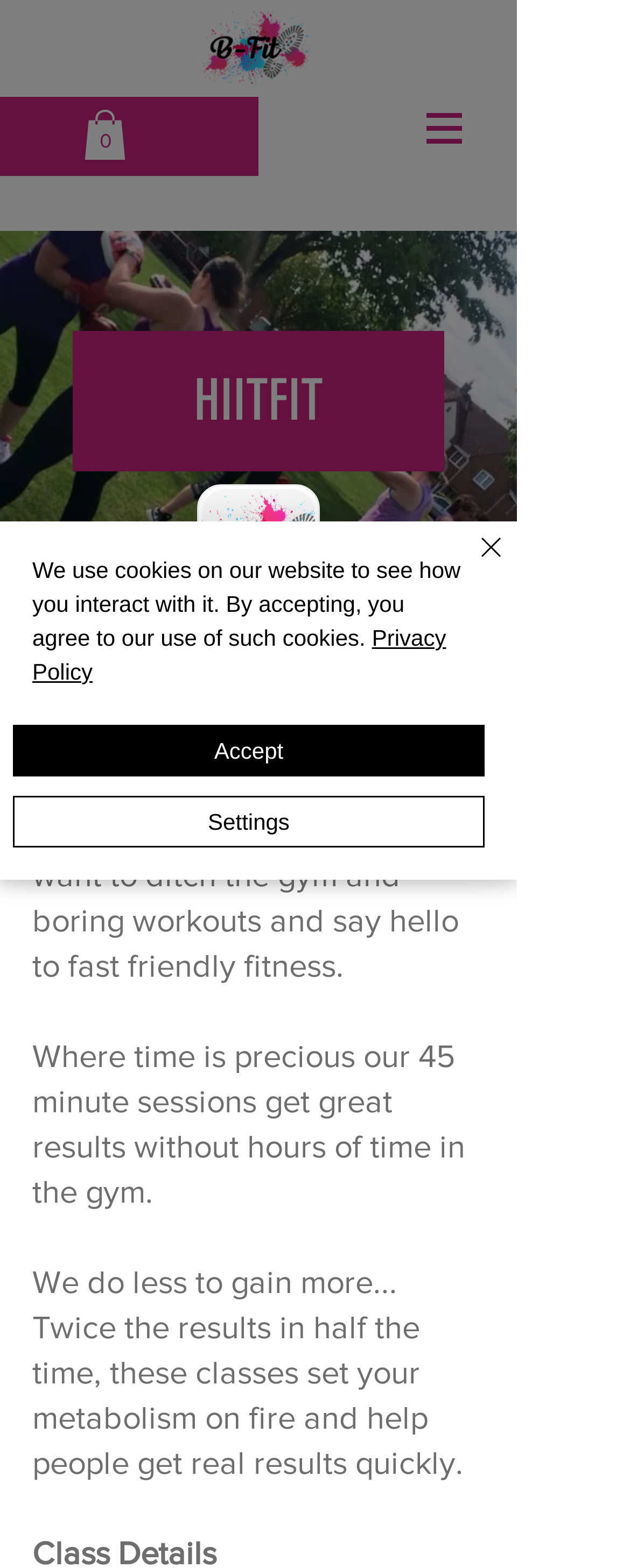Determine the bounding box for the HTML element described here: "parent_node: 0 aria-label="Open navigation menu"". The coordinates should be given as [left, top, right, bottom] with each number being a float between 0 and 1.

[0.613, 0.049, 0.795, 0.113]